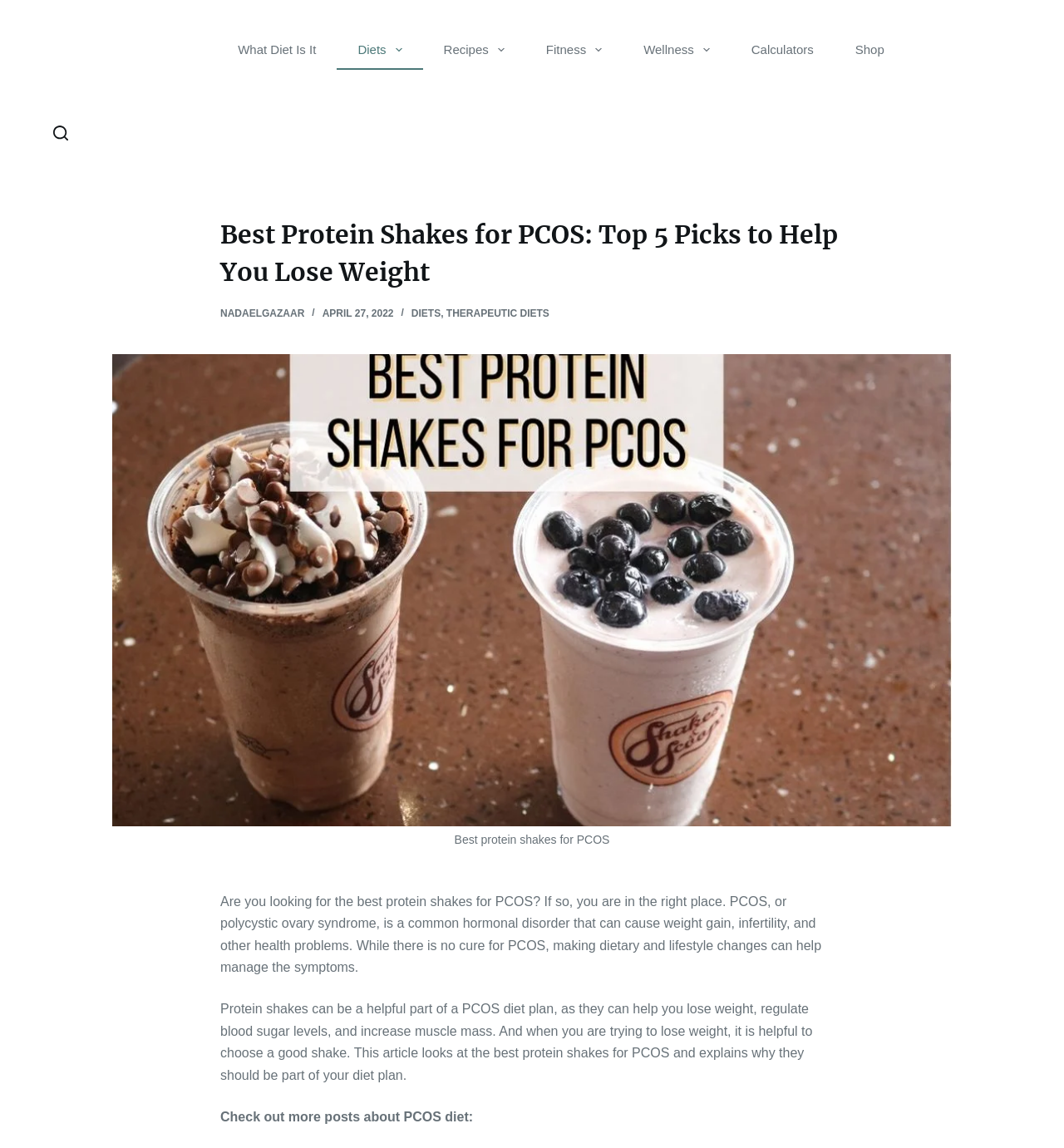Find the bounding box coordinates of the element's region that should be clicked in order to follow the given instruction: "Click on the 'Skip to content' link". The coordinates should consist of four float numbers between 0 and 1, i.e., [left, top, right, bottom].

[0.0, 0.0, 0.031, 0.014]